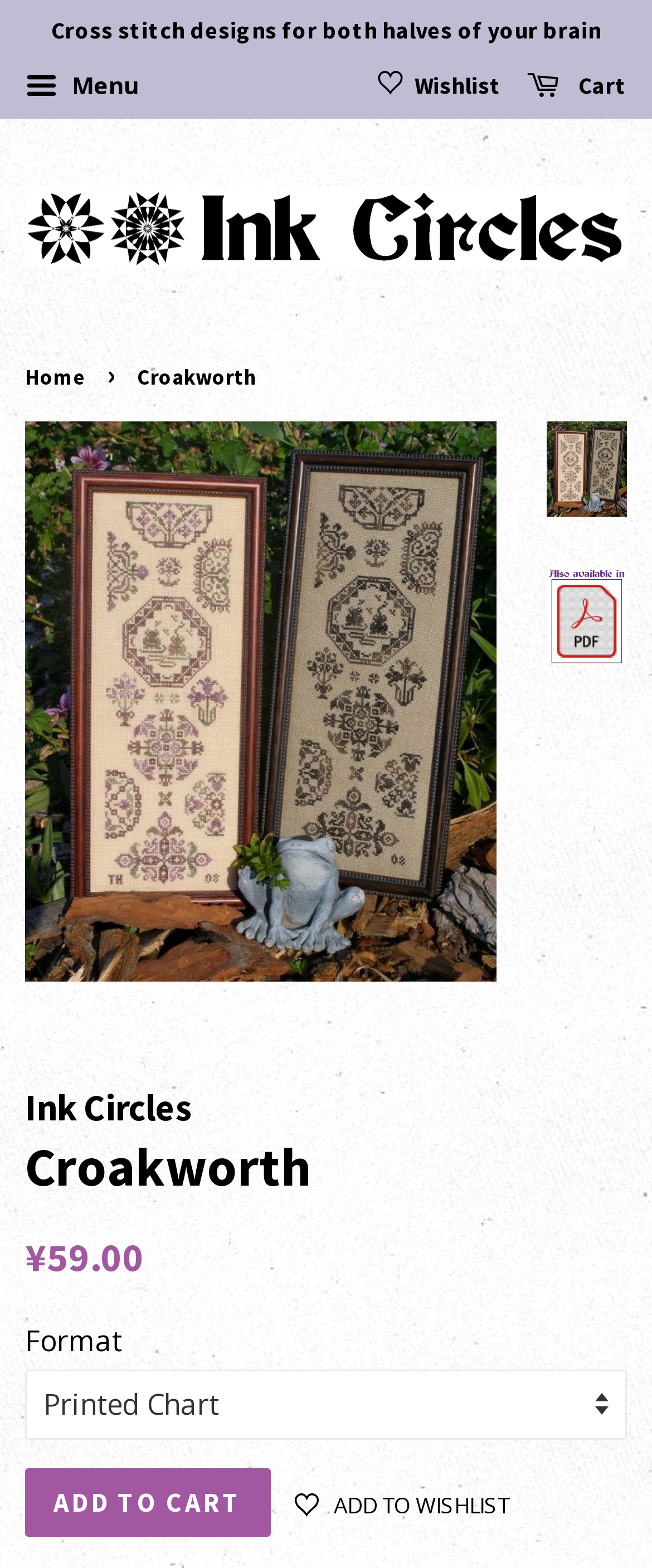Highlight the bounding box coordinates of the element you need to click to perform the following instruction: "Add to cart."

[0.038, 0.936, 0.414, 0.98]